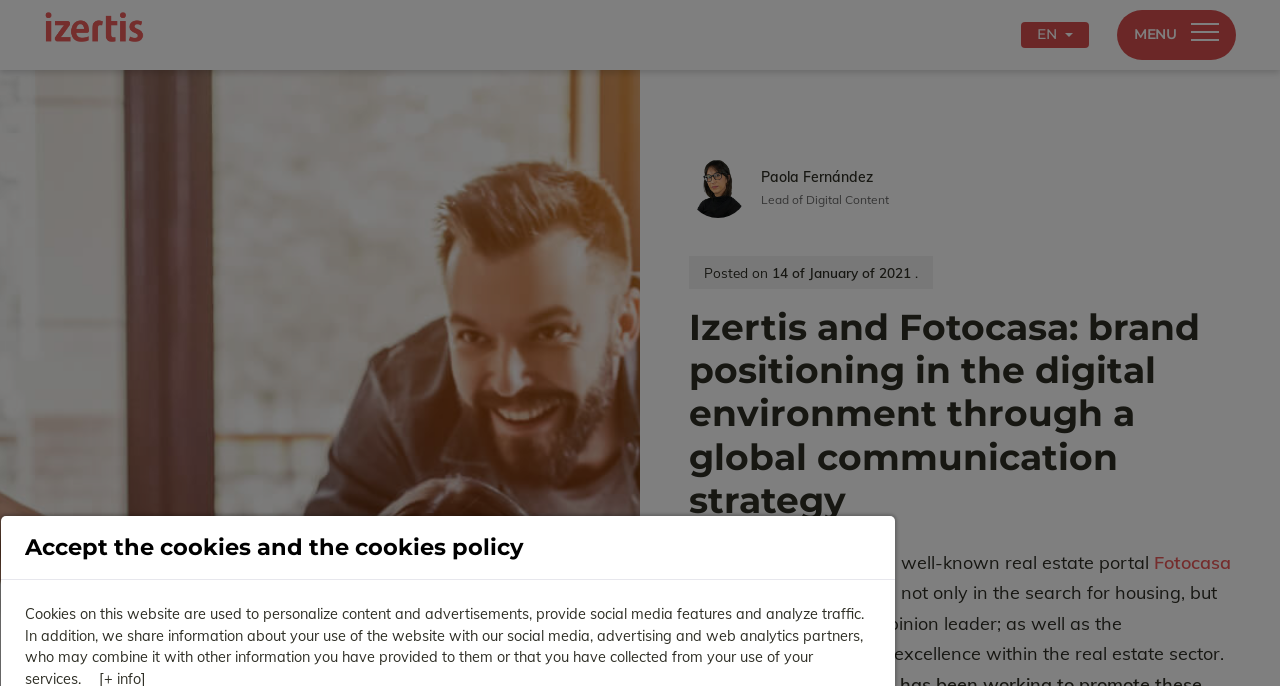Please provide a comprehensive response to the question based on the details in the image: What is the name of the brand mentioned alongside Fotocasa?

I found the answer by looking at the text 'Izertis and Fotocasa: brand positioning in the digital environment through a global communication strategy' which suggests that Izertis is the brand mentioned alongside Fotocasa.